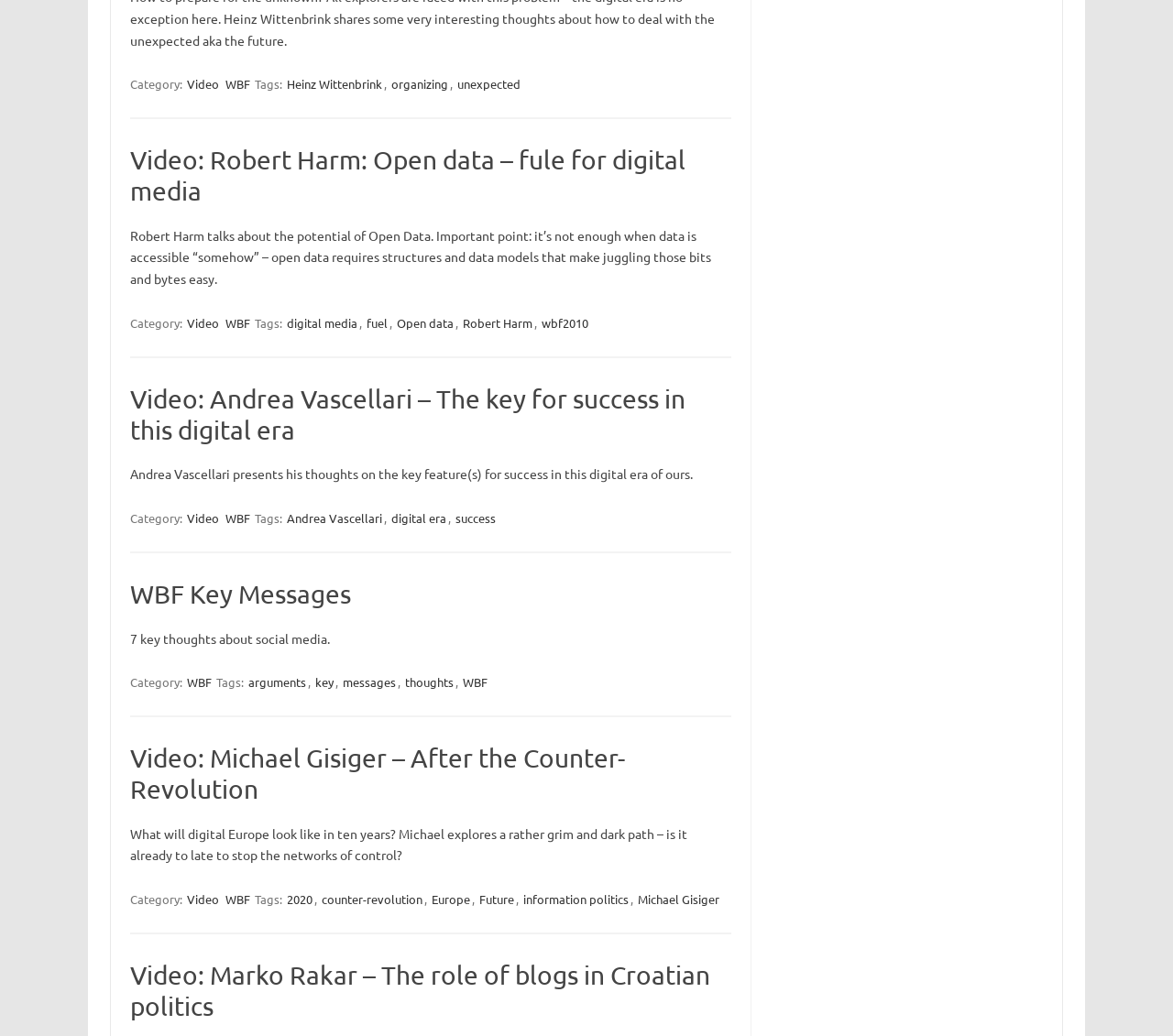Can you find the bounding box coordinates for the element that needs to be clicked to execute this instruction: "Explore the 'WBF Key Messages'"? The coordinates should be given as four float numbers between 0 and 1, i.e., [left, top, right, bottom].

[0.111, 0.559, 0.299, 0.588]